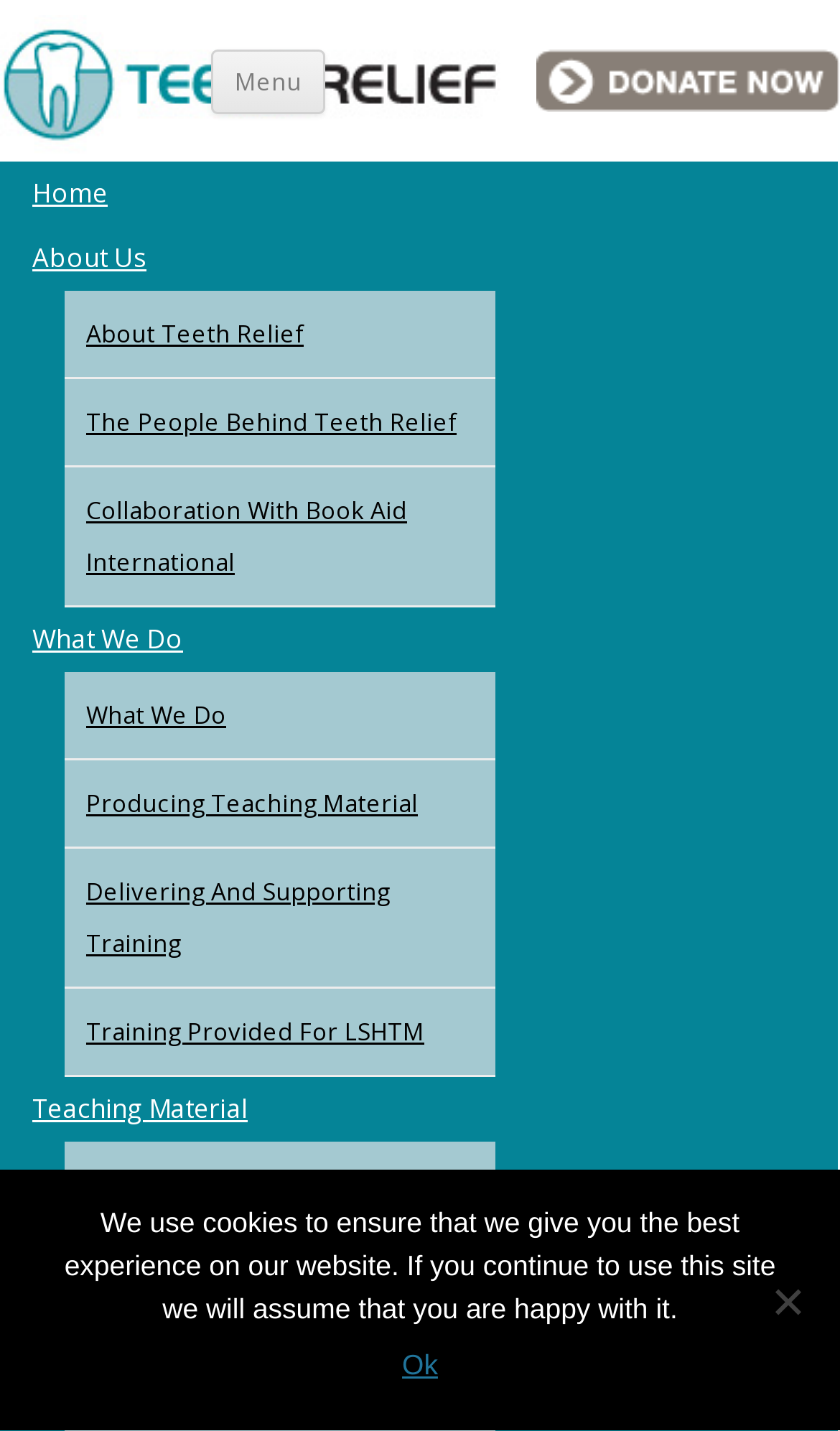Create an in-depth description of the webpage, covering main sections.

The webpage is titled "Leave a Legacy | Teeth Relief" and has a prominent heading "Teeth Relief" at the top left corner. Below this heading is another heading that reads "Providing dental knowledge for low resource communities". 

To the right of the "Teeth Relief" heading is a link to "Donate". A "Menu" heading is located to the right of the "Providing dental knowledge for low resource communities" heading, followed by a "Skip to content" link.

Below these elements, there is a row of links including "Home", "About Us", "What We Do", and "Teaching Material". The "About Us" link is followed by a series of sub-links, including "About Teeth Relief", "The People Behind Teeth Relief", and "Collaboration With Book Aid International". Similarly, the "What We Do" link is followed by sub-links such as "Producing Teaching Material", "Delivering And Supporting Training", and "Training Provided For LSHTM". The "Teaching Material" link is also followed by sub-links, including "Oral Health Manual" and "Oral Conditions Video".

At the bottom of the page, there is a "Cookie Notice" dialog box that is not currently in focus. The dialog box contains a message about the website's use of cookies and provides an "Ok" button to acknowledge the notice. There is also a "No" button, but it is not clear what this button does.